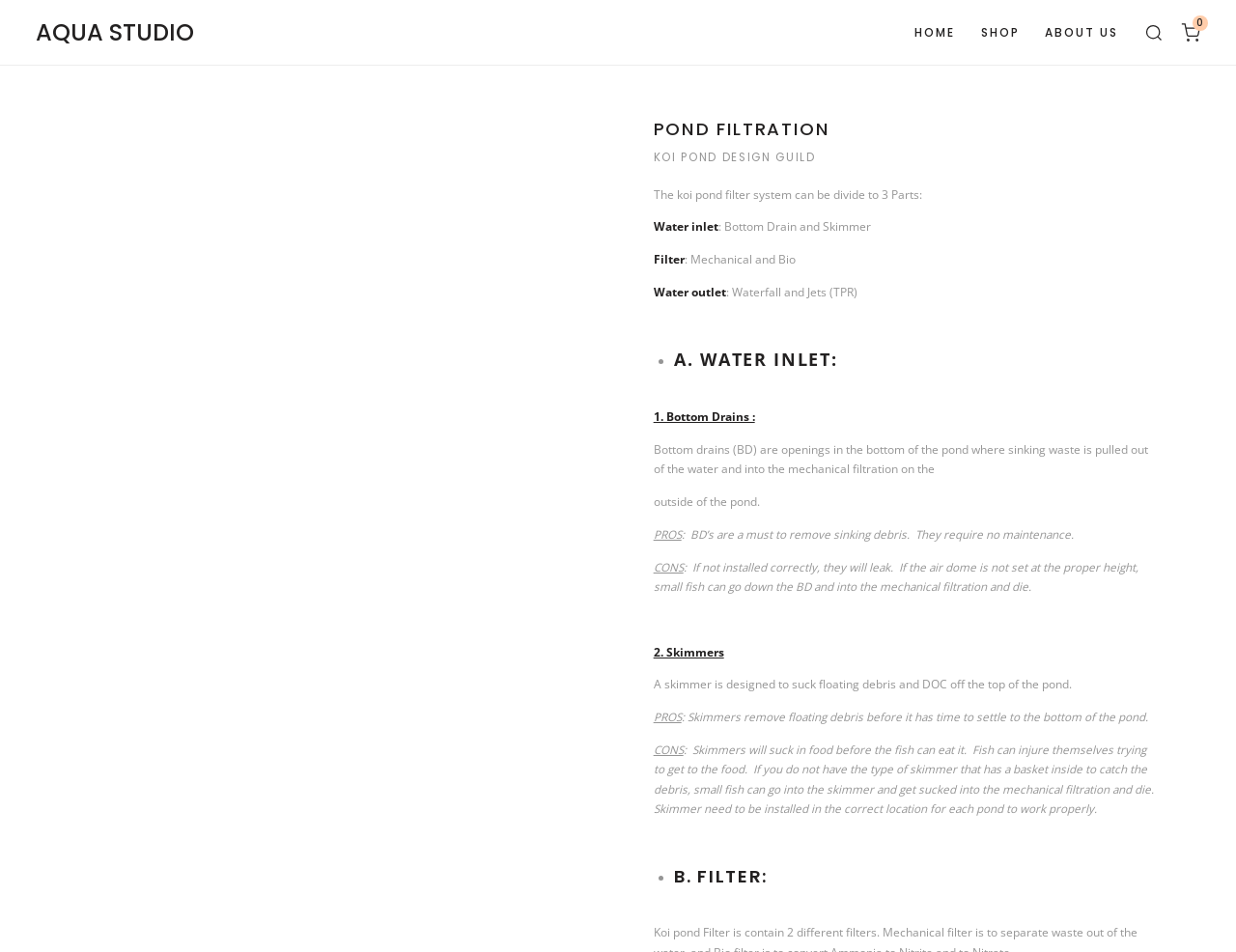What is the main topic of this webpage?
Answer the question with as much detail as possible.

Based on the webpage content, the main topic is about pond filtration, specifically discussing the different parts of a koi pond filter system, including water inlet, filter, and water outlet.